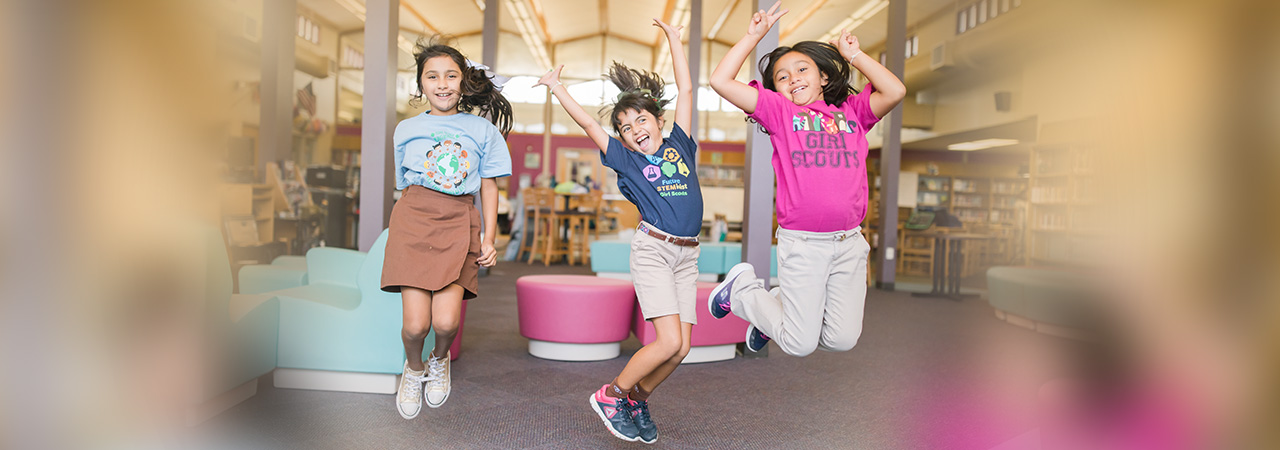What is the atmosphere of the library setting?
Using the image, answer in one word or phrase.

Lively